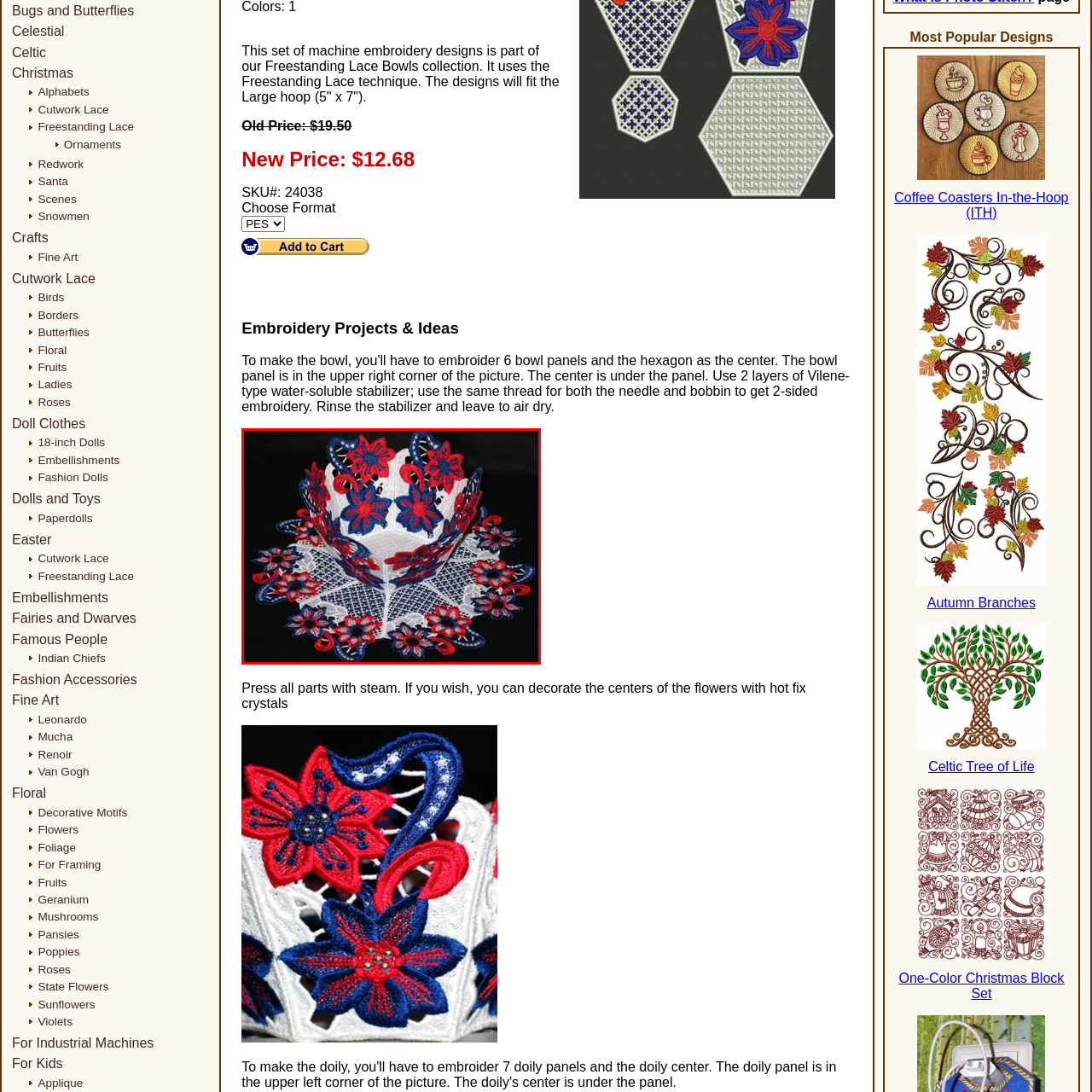What is the color of the flowers?
Focus on the area within the red boundary in the image and answer the question with one word or a short phrase.

Red and blue